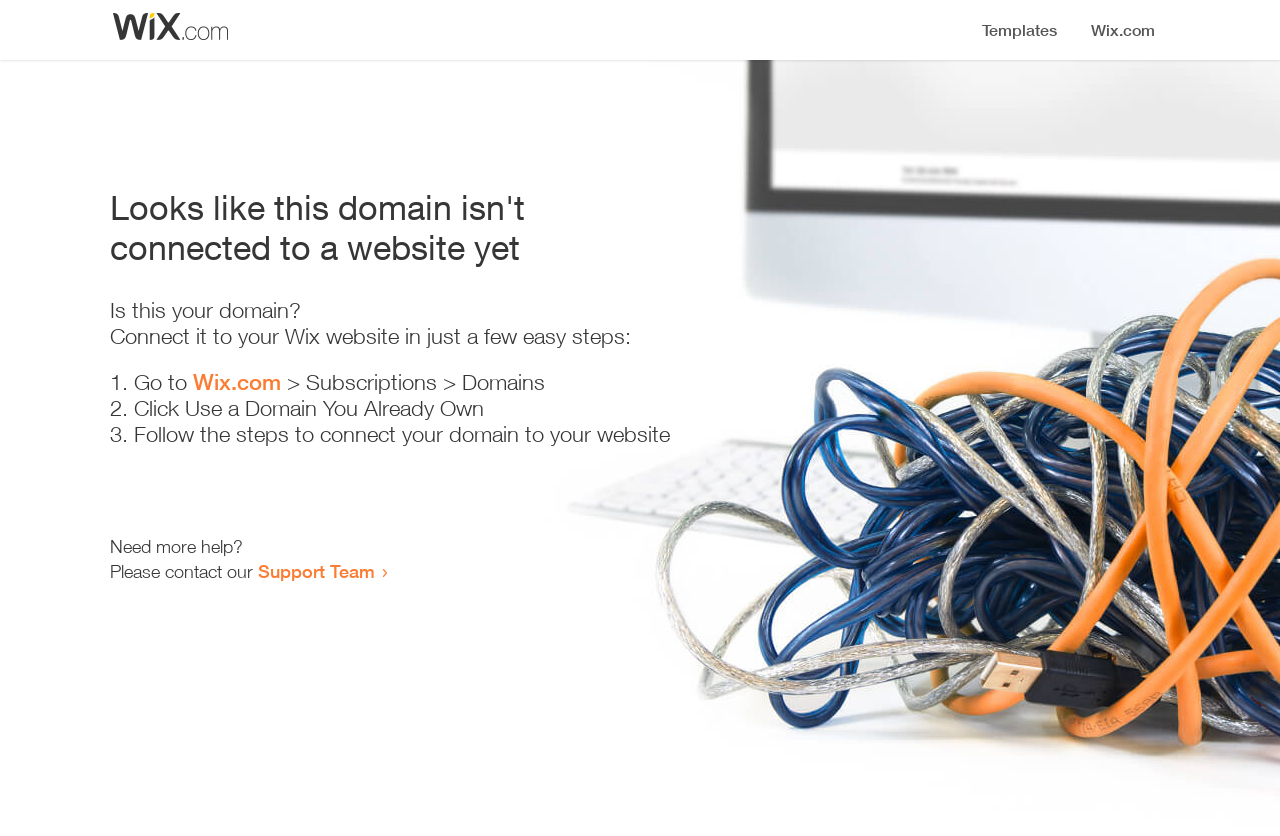Summarize the webpage with intricate details.

The webpage appears to be an error page, indicating that a domain is not connected to a website yet. At the top, there is a small image, likely a logo or icon. Below the image, a prominent heading reads "Looks like this domain isn't connected to a website yet". 

Underneath the heading, there is a series of instructions to connect the domain to a Wix website. The instructions are divided into three steps, each marked with a numbered list marker (1., 2., and 3.). The first step involves going to Wix.com, followed by navigating to the Subscriptions and Domains section. The second step is to click "Use a Domain You Already Own", and the third step is to follow the instructions to connect the domain to the website.

At the bottom of the page, there is a section offering additional help, with a message "Need more help?" followed by an invitation to contact the Support Team through a link.